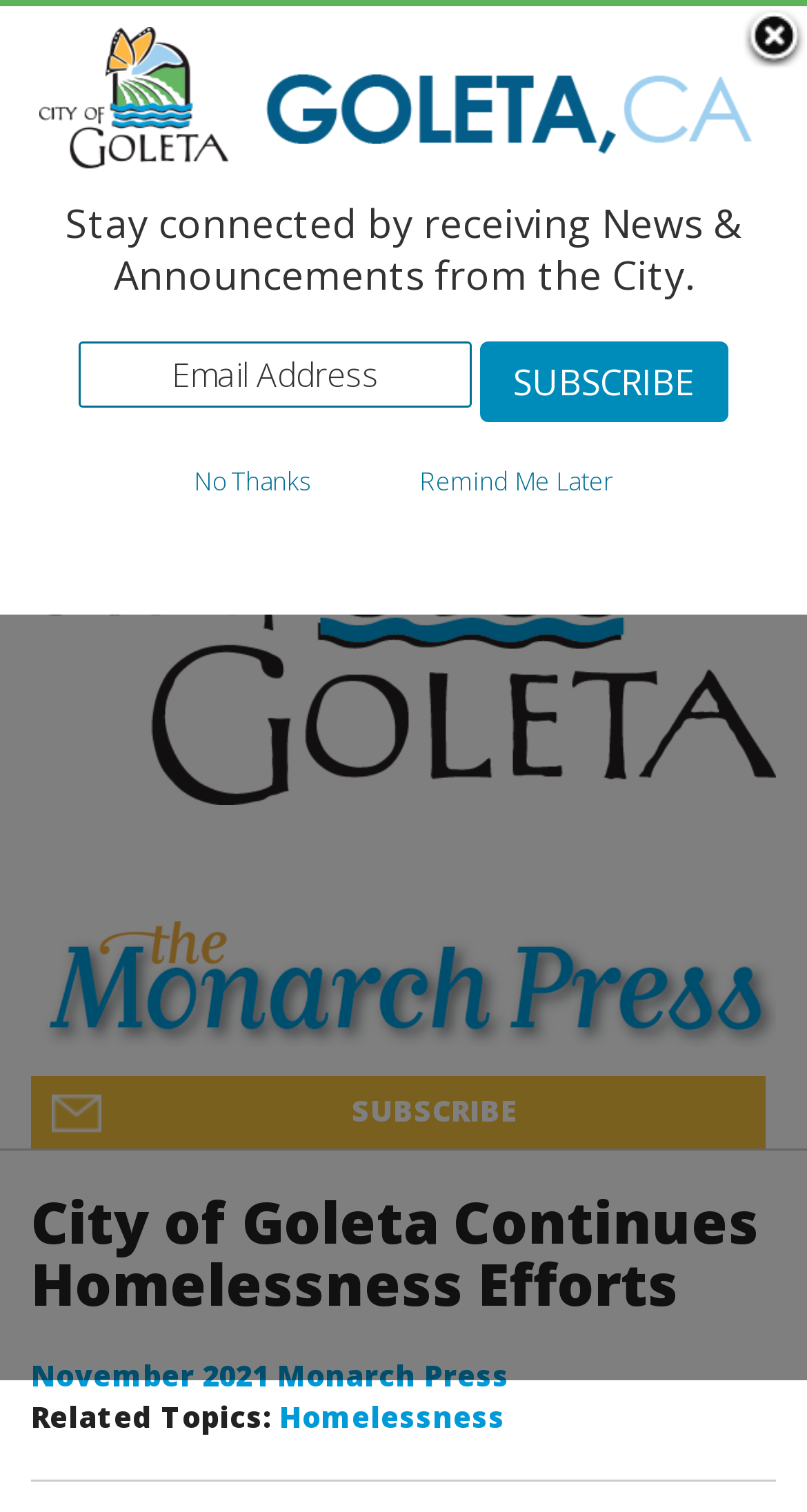Please indicate the bounding box coordinates for the clickable area to complete the following task: "Subscribe to the newsletter". The coordinates should be specified as four float numbers between 0 and 1, i.e., [left, top, right, bottom].

[0.595, 0.221, 0.903, 0.275]